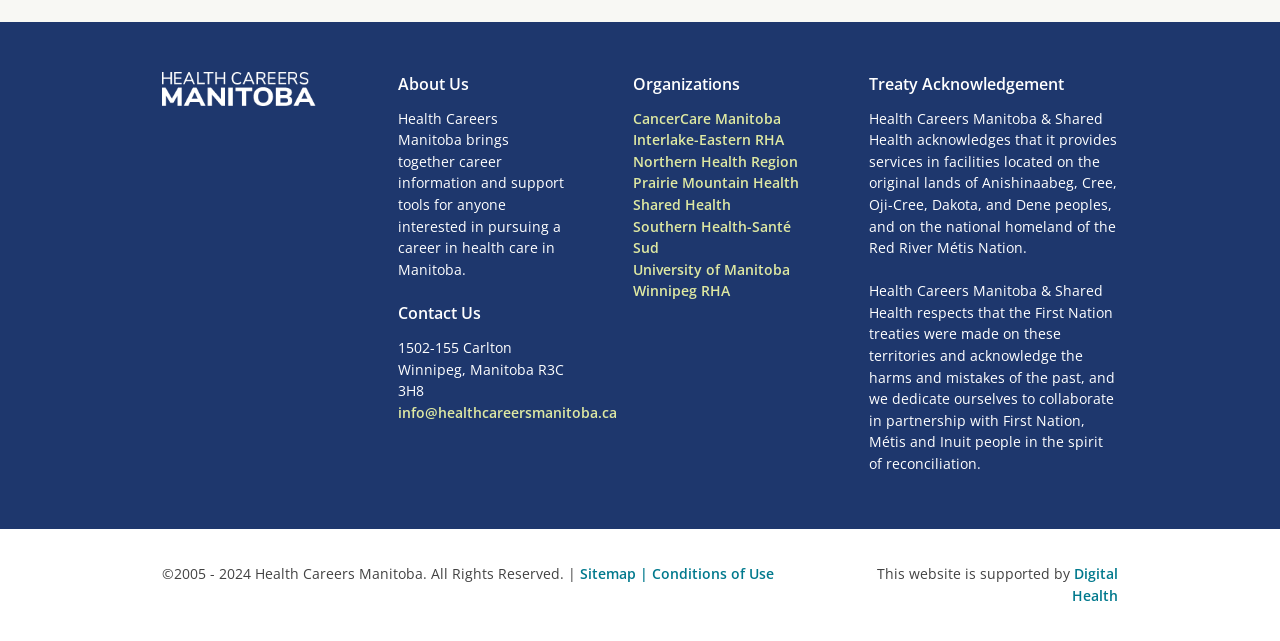Based on the element description "Sitemap", predict the bounding box coordinates of the UI element.

[0.453, 0.881, 0.497, 0.91]